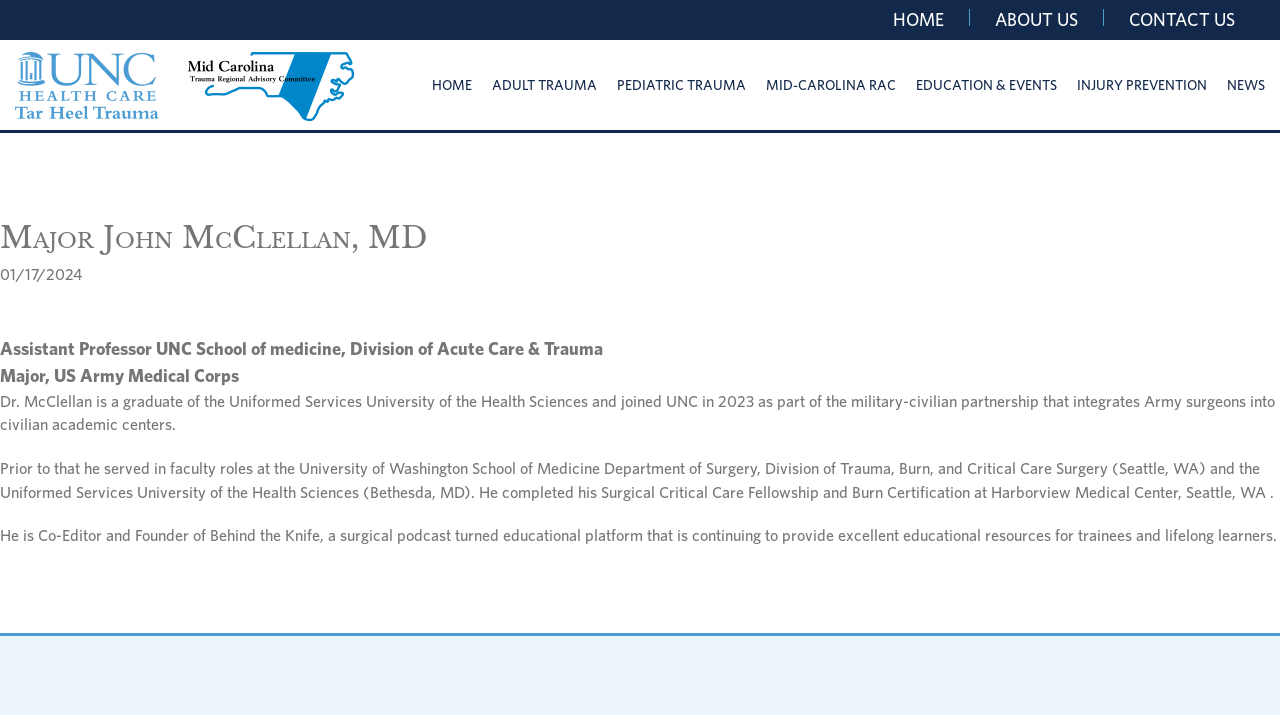Pinpoint the bounding box coordinates of the area that should be clicked to complete the following instruction: "Click on the HOME link". The coordinates must be given as four float numbers between 0 and 1, i.e., [left, top, right, bottom].

[0.698, 0.013, 0.738, 0.042]